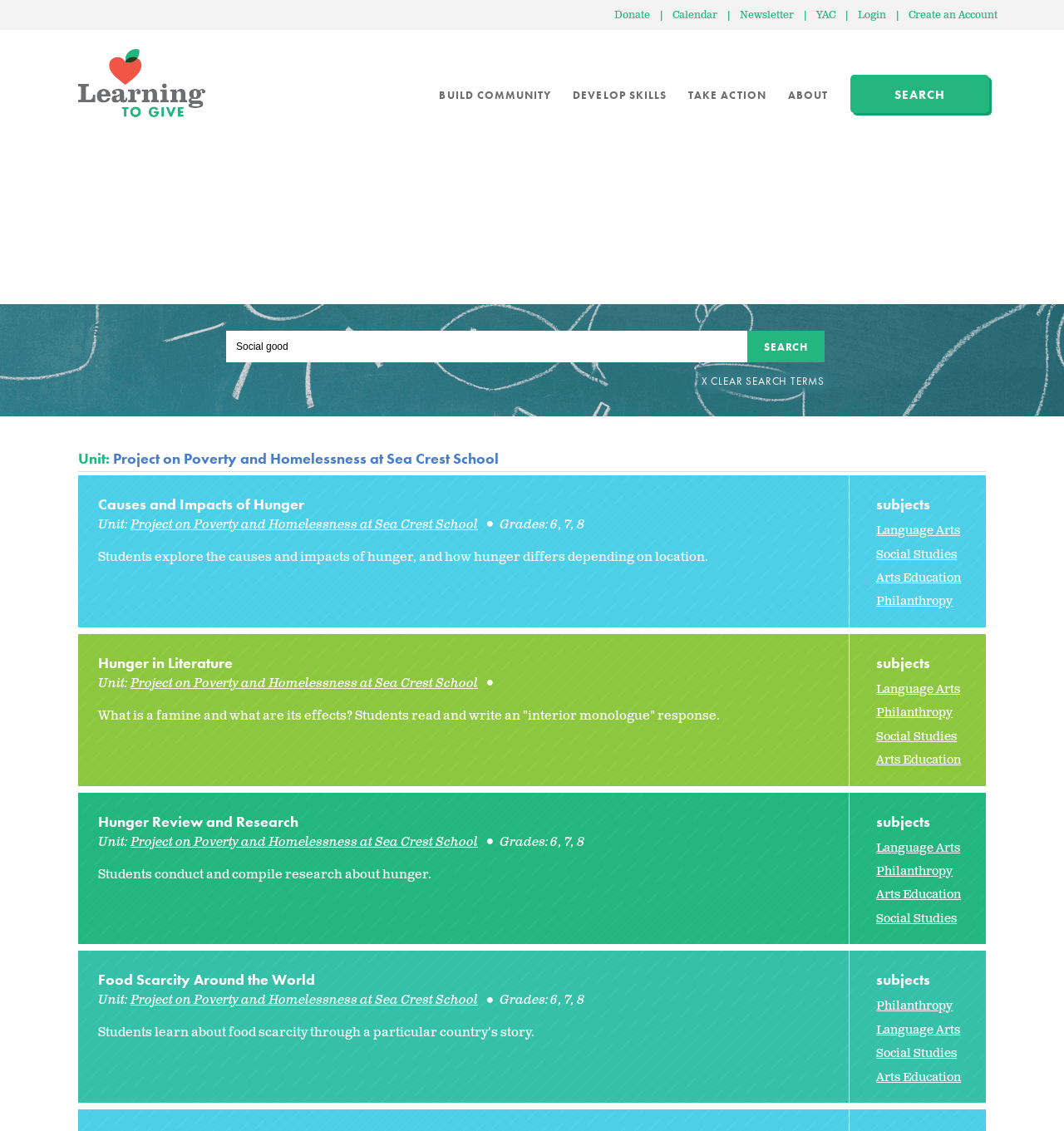Using the elements shown in the image, answer the question comprehensively: What is the unit of the first lesson?

I found the answer by looking at the first article element, which has a heading 'Unit: Project on Poverty and Homelessness at Sea Crest School'. This heading is a sub-element of the article element, indicating that it is a unit of a lesson.